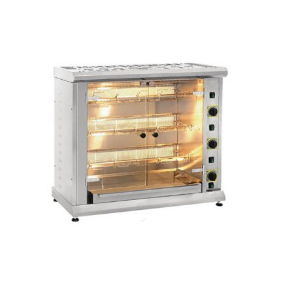How many racks are visible in the oven?
Using the visual information, answer the question in a single word or phrase.

Multiple